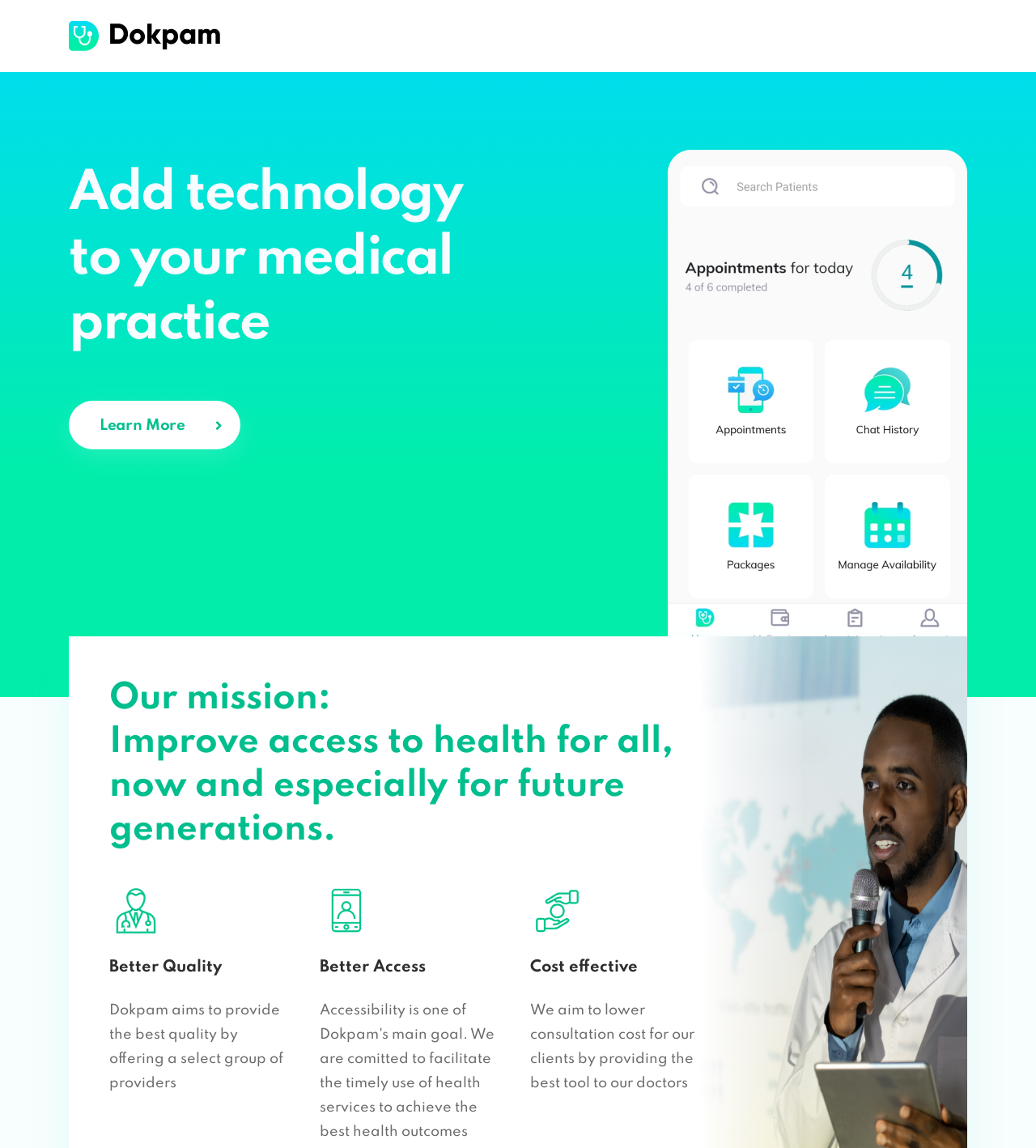Identify the text that serves as the heading for the webpage and generate it.

Add technology to your medical practice